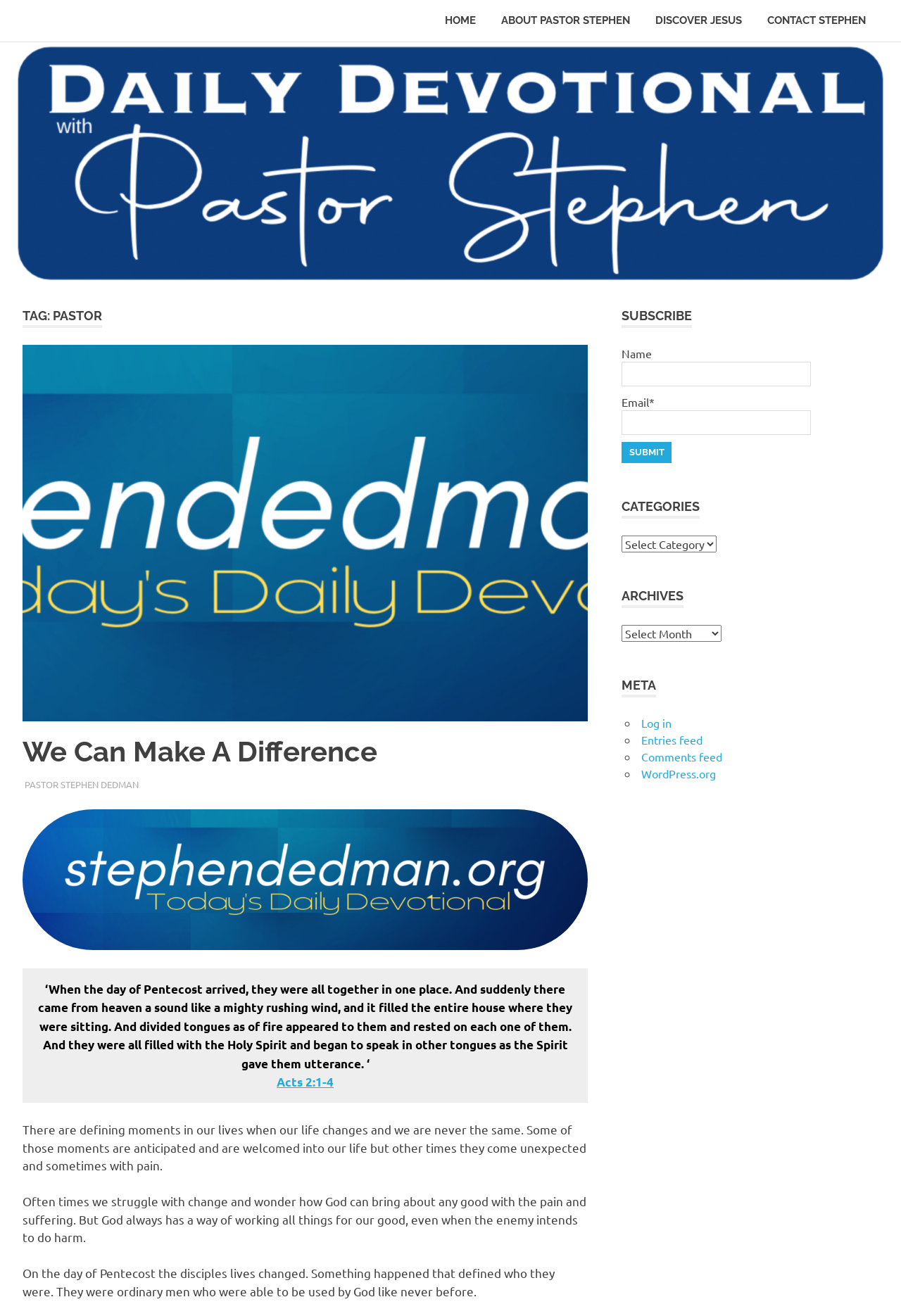Please determine the bounding box coordinates of the clickable area required to carry out the following instruction: "Log in to your account". The coordinates must be four float numbers between 0 and 1, represented as [left, top, right, bottom].

[0.712, 0.544, 0.745, 0.555]